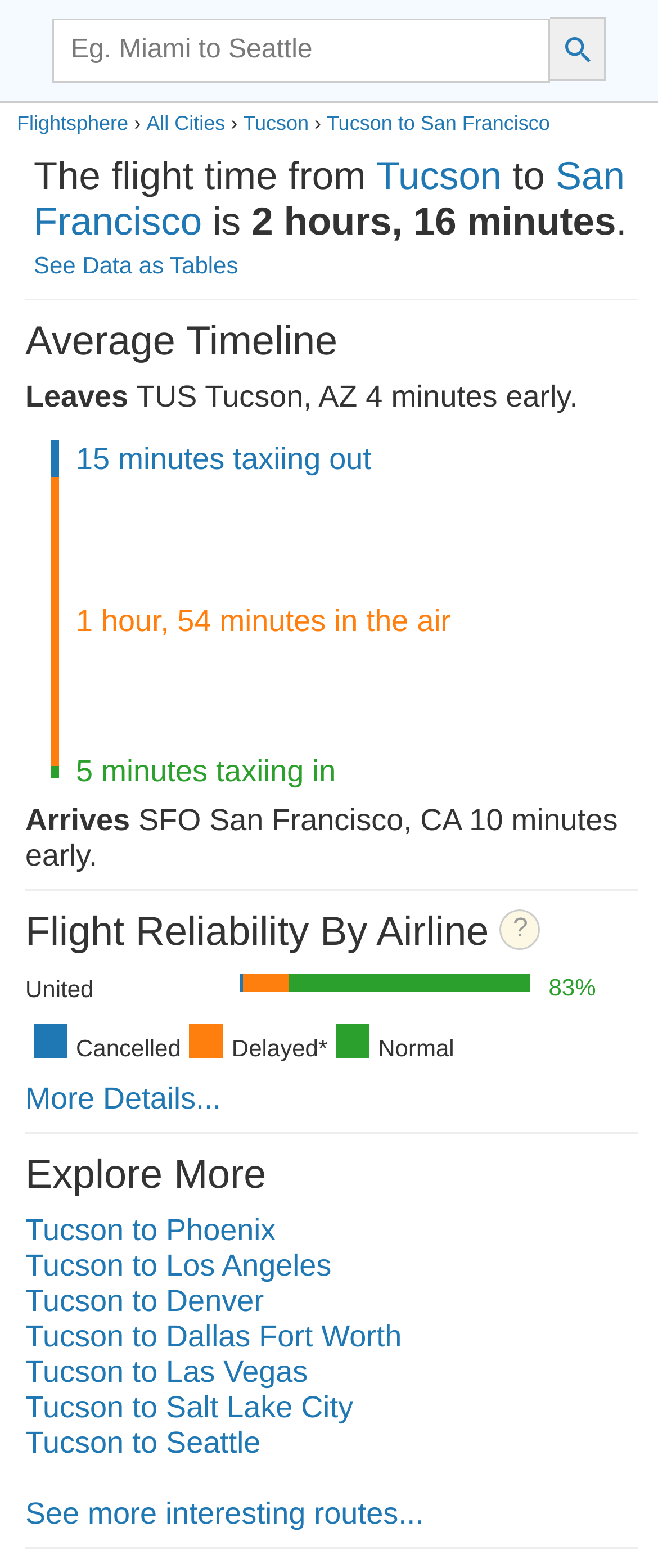What is the reliability of United airline?
Using the image as a reference, answer the question in detail.

I found the answer by looking at the 'Flight Reliability By Airline' table, where it shows 'United' with a reliability of '83%'.